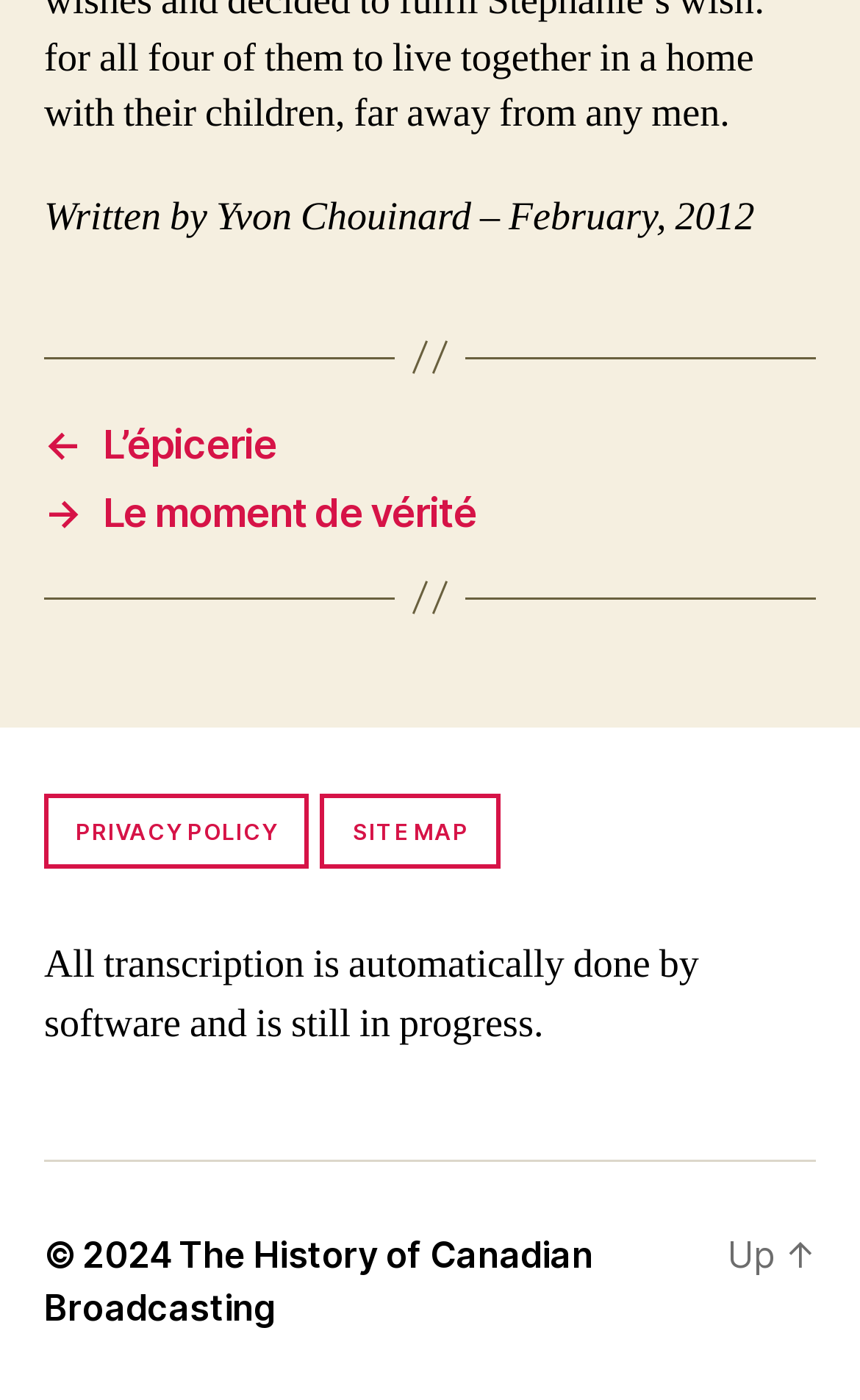Please reply to the following question with a single word or a short phrase:
Who wrote the article?

Yvon Chouinard